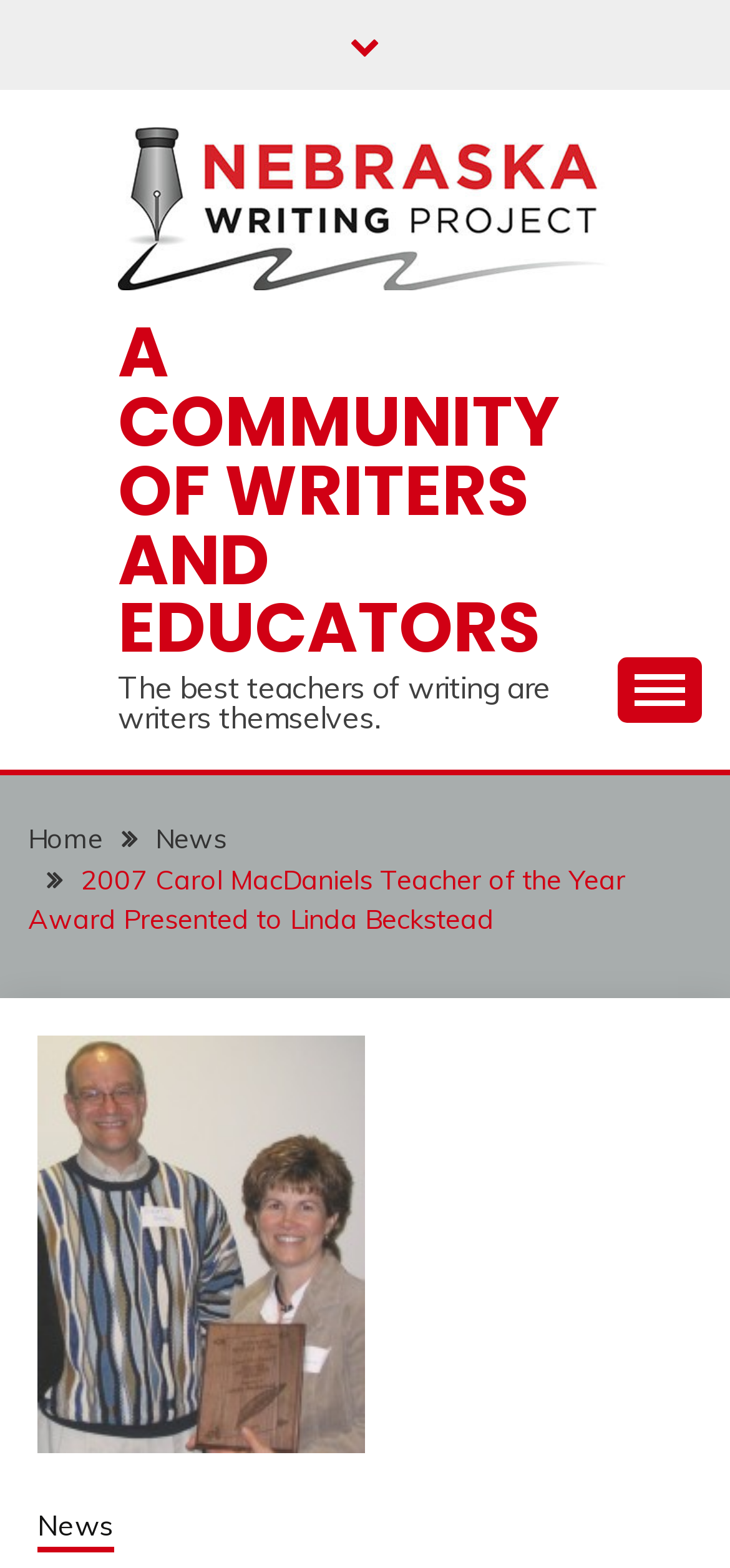Construct a comprehensive description capturing every detail on the webpage.

The webpage appears to be an article or blog post about the 2007 Nebraska Writing Project Carol MacDaniels Teacher of the Year Award, presented to Linda Beckstead. 

At the top of the page, there is a link to the homepage, followed by a logo or icon with the text "A Community of Writers and Educators". Below this, there is a quote "The best teachers of writing are writers themselves." 

On the right side of the page, there is a button to expand the primary menu, which contains a navigation section with breadcrumbs. The breadcrumbs include links to the homepage, news, and the current article. 

Below the navigation section, there is a large figure that takes up most of the page's width, containing an image of Robert Brooke and Linda Beckstead with her award. 

At the bottom of the page, there is a link with a font awesome icon, possibly a social media link or a link to another related article.